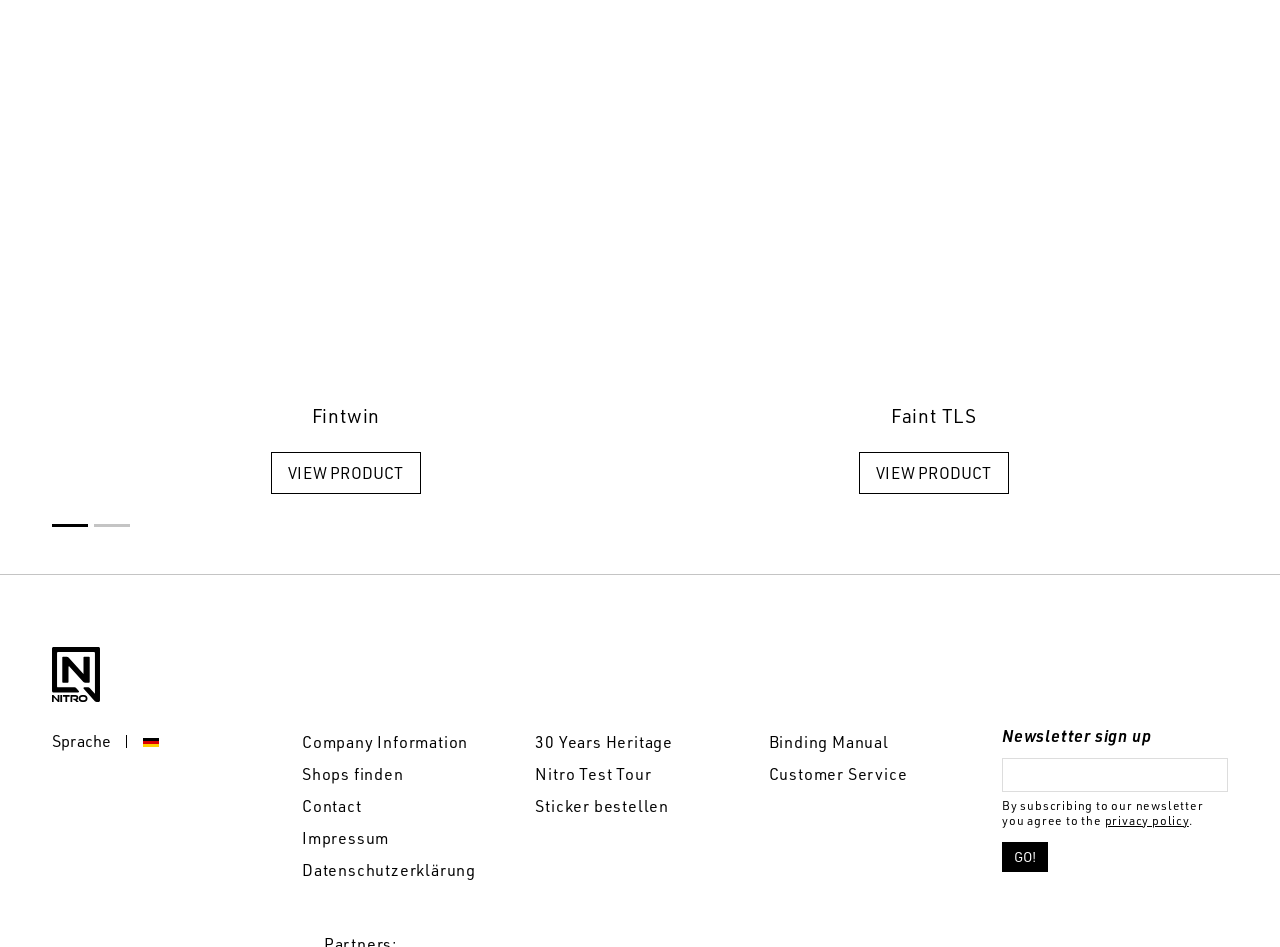From the screenshot, find the bounding box of the UI element matching this description: "Nitro F1rst Choice Dealer". Supply the bounding box coordinates in the form [left, top, right, bottom], each a float between 0 and 1.

[0.236, 0.873, 0.278, 0.996]